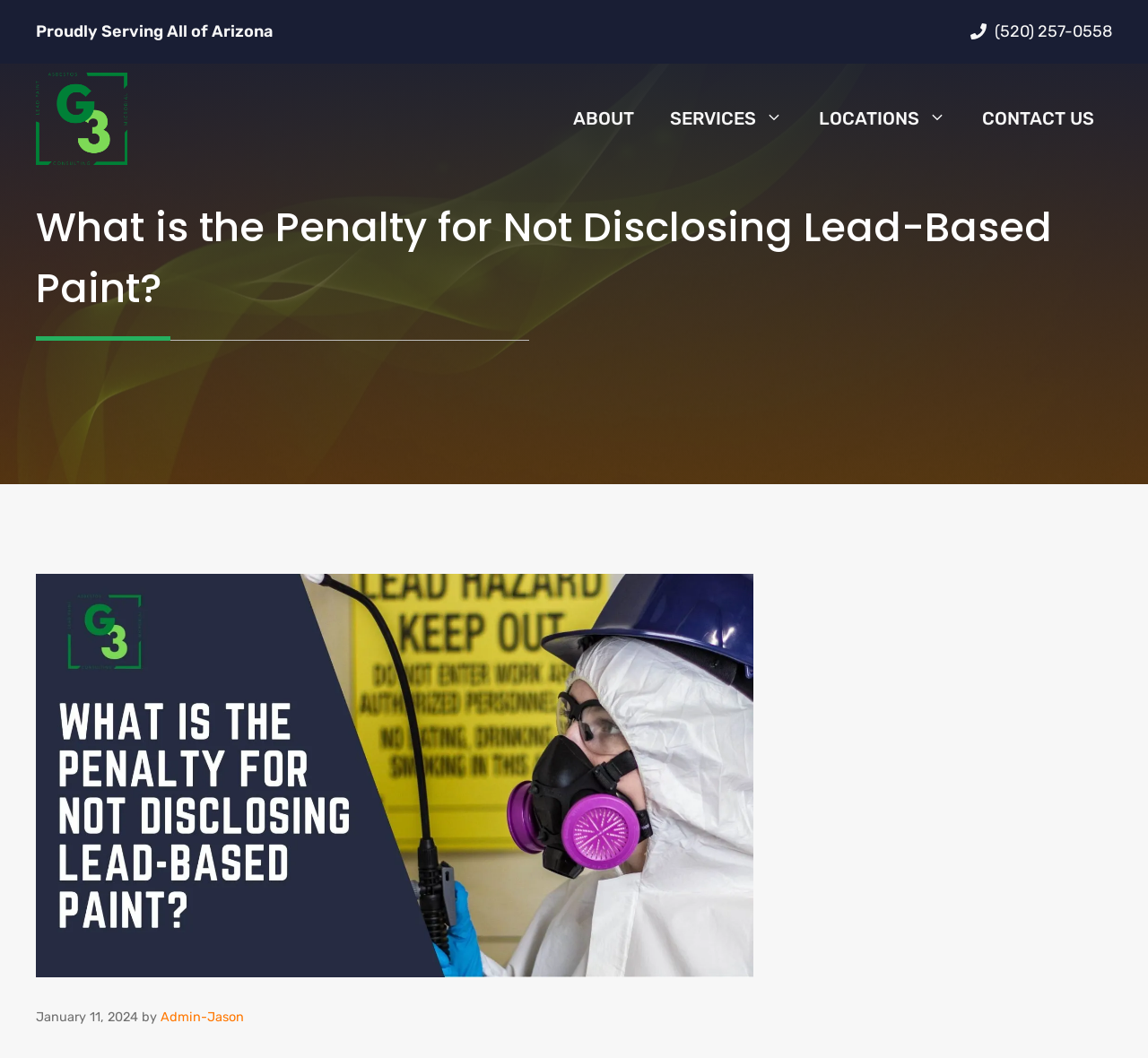How many locations does the company have?
Please give a detailed and elaborate answer to the question based on the image.

Although the company has a link to 'LOCATIONS' in the navigation menu, the exact number of locations is not specified on the current webpage.